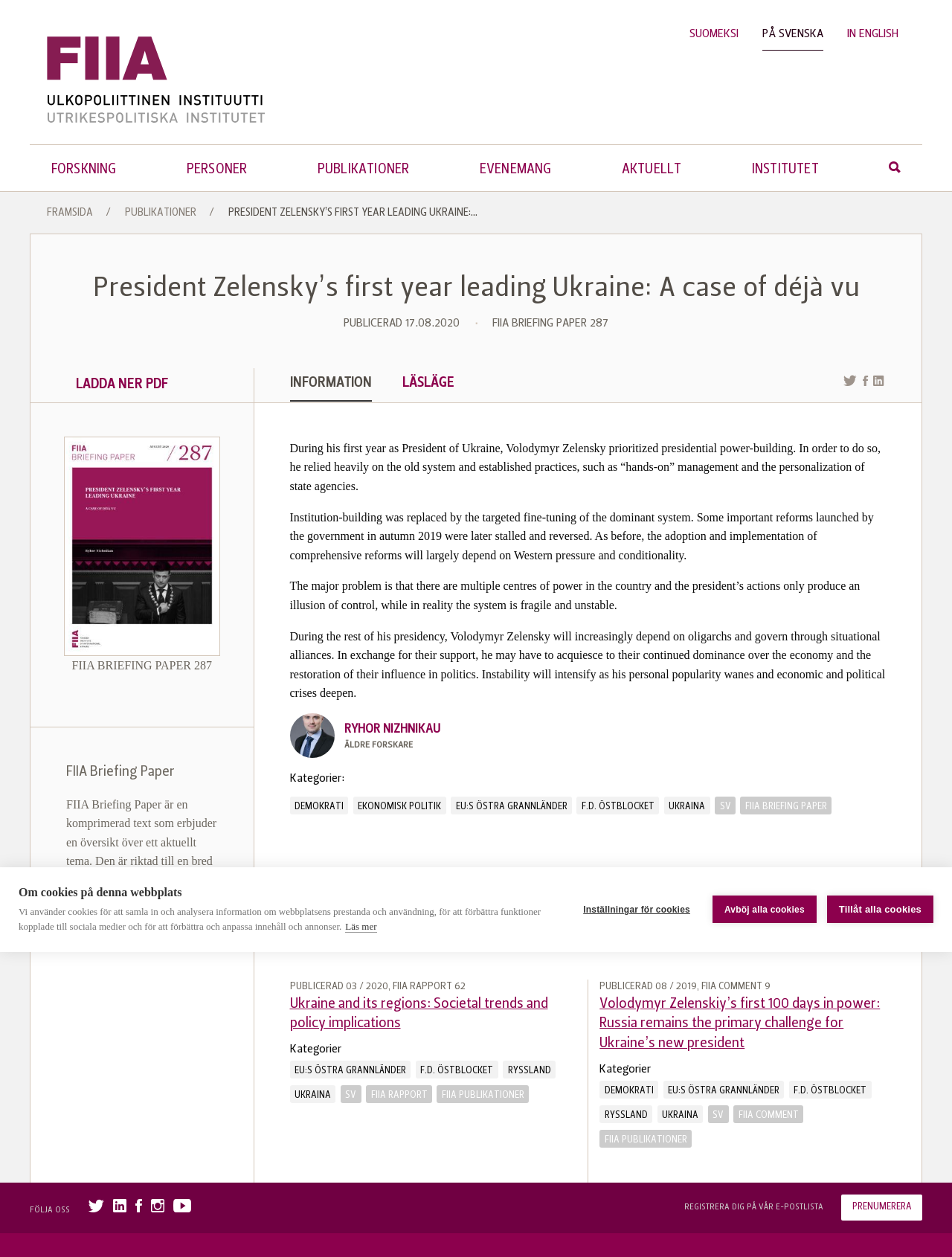Using the details from the image, please elaborate on the following question: What is the name of the institute?

The name of the institute can be found in the top-left corner of the webpage, where it says 'Utrikespolitiska Institutet' in Swedish, which translates to 'Finnish Institute of International Affairs' in English.